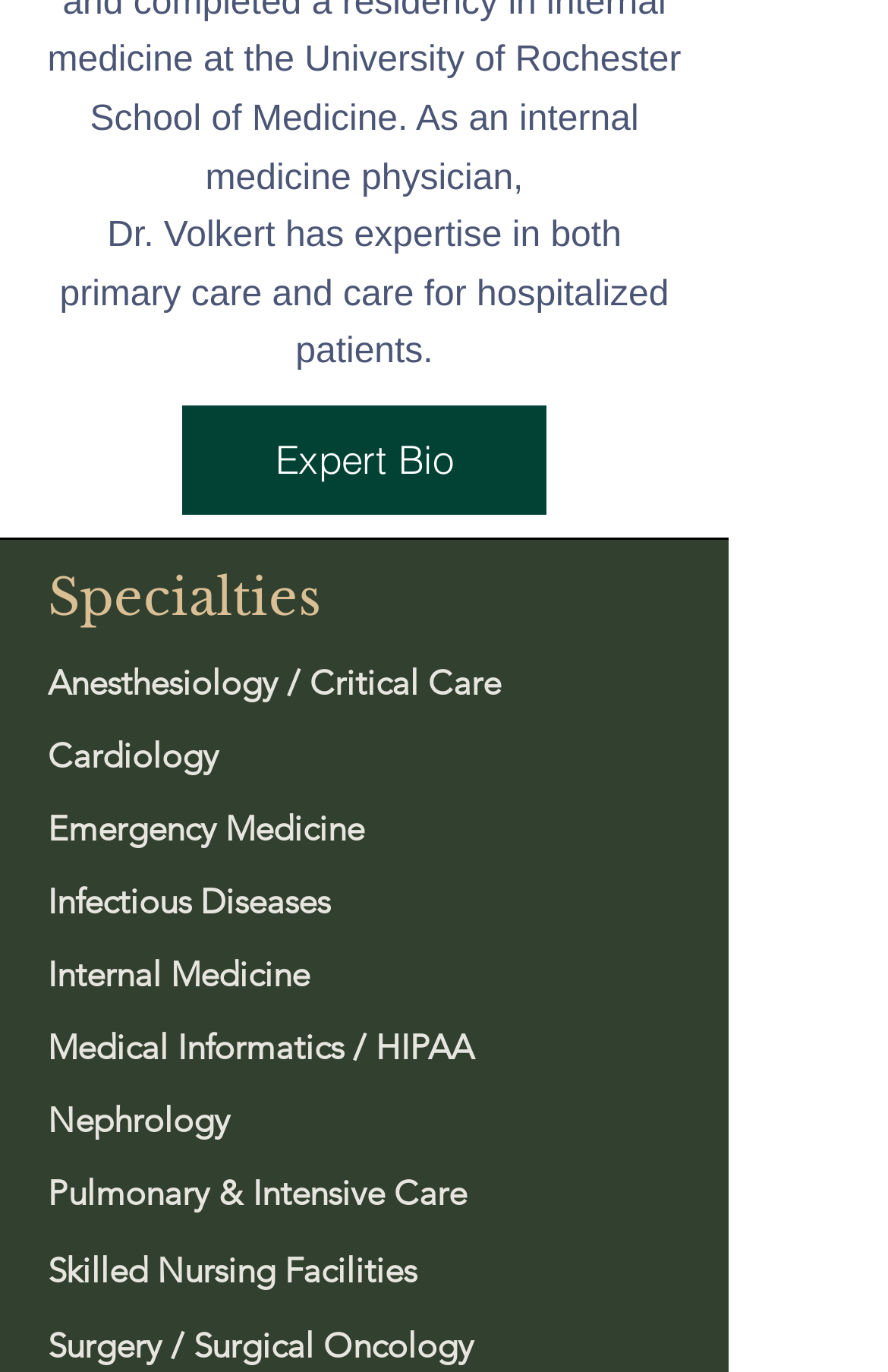What is the last specialty listed?
Look at the screenshot and give a one-word or phrase answer.

Surgery / Surgical Oncology